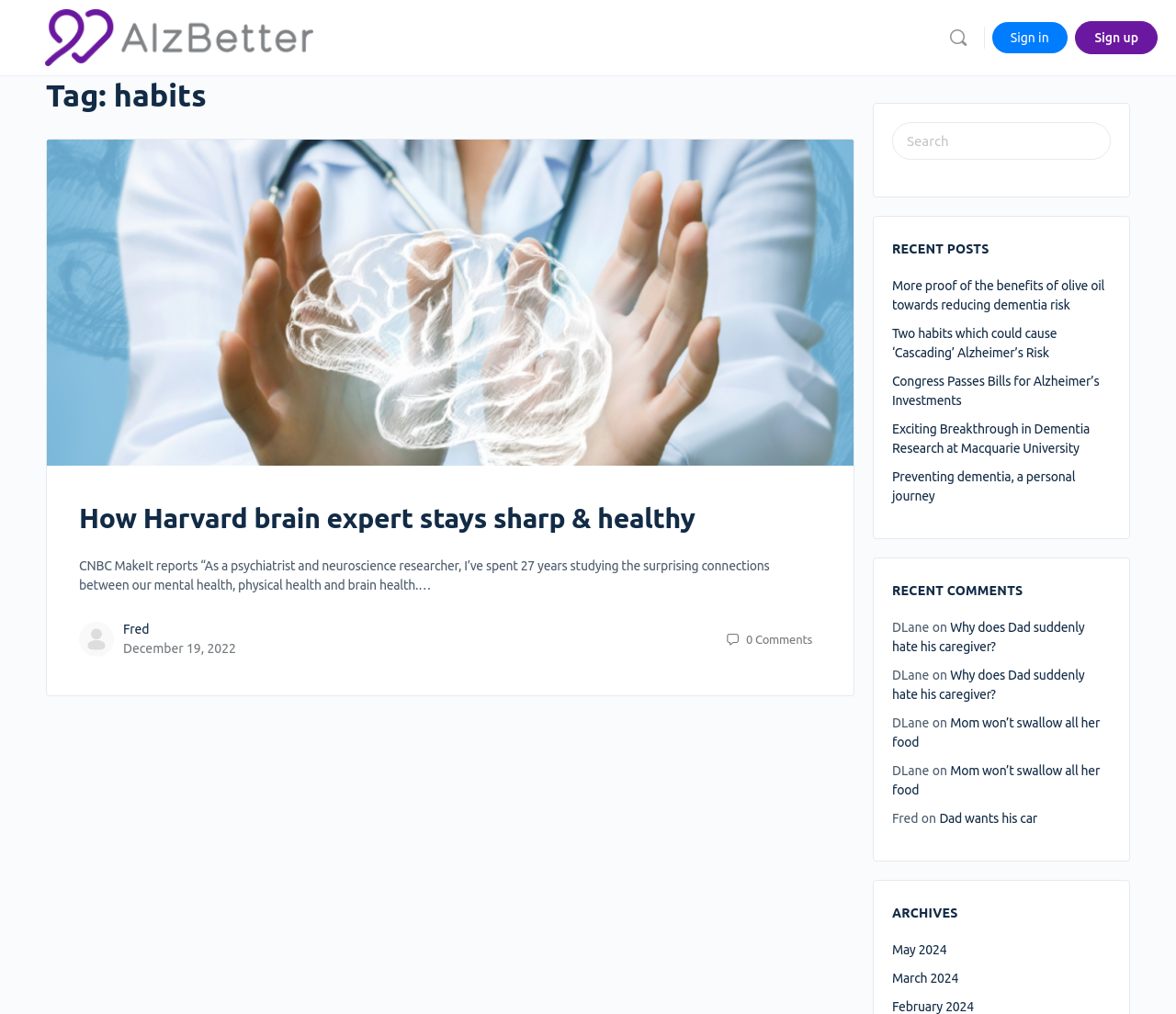What is the name of the person who commented on the article 'Why does Dad suddenly hate his caregiver?'?
Using the screenshot, give a one-word or short phrase answer.

DLane